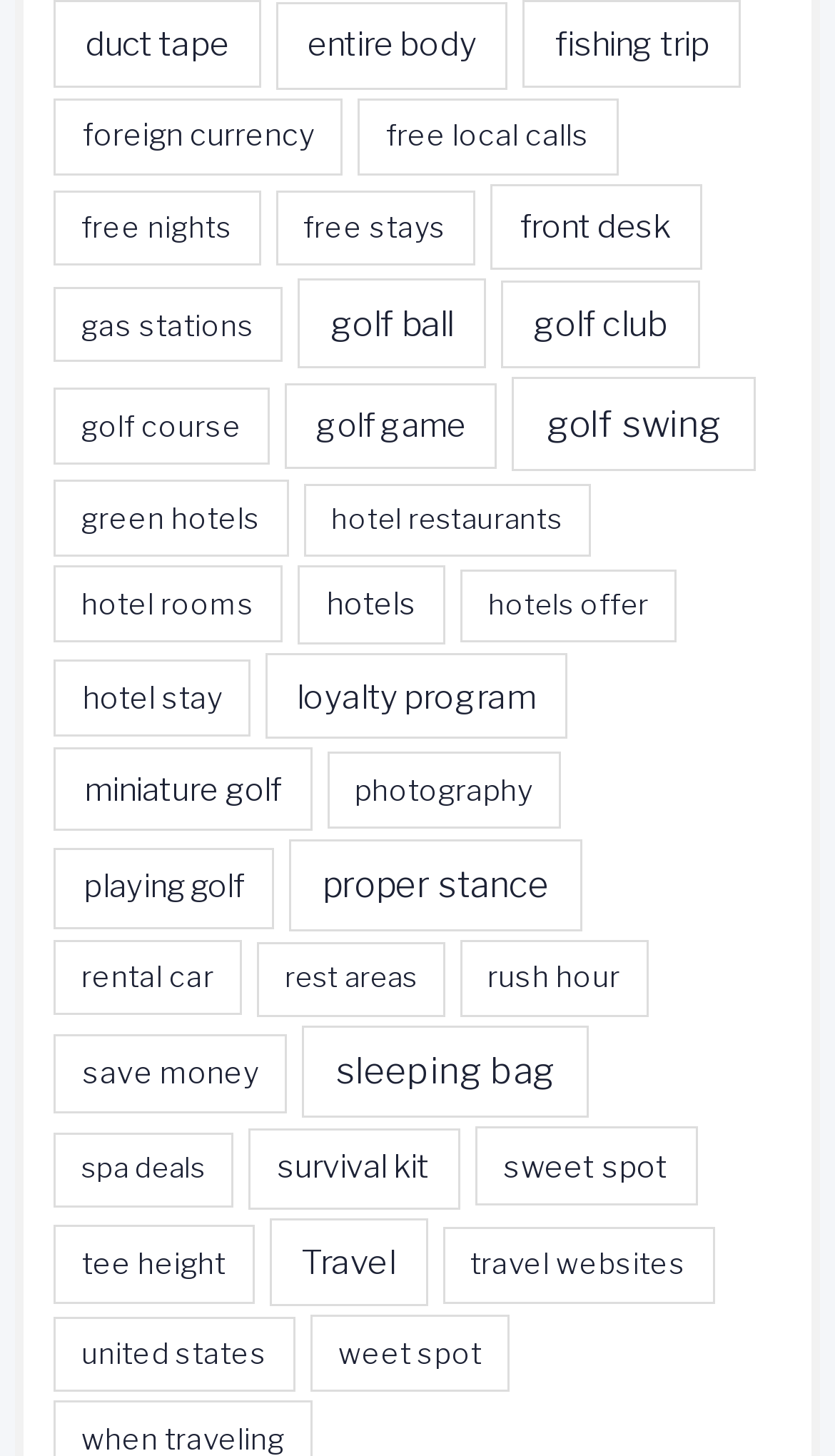Given the element description: "weet spot", predict the bounding box coordinates of this UI element. The coordinates must be four float numbers between 0 and 1, given as [left, top, right, bottom].

[0.372, 0.903, 0.61, 0.955]